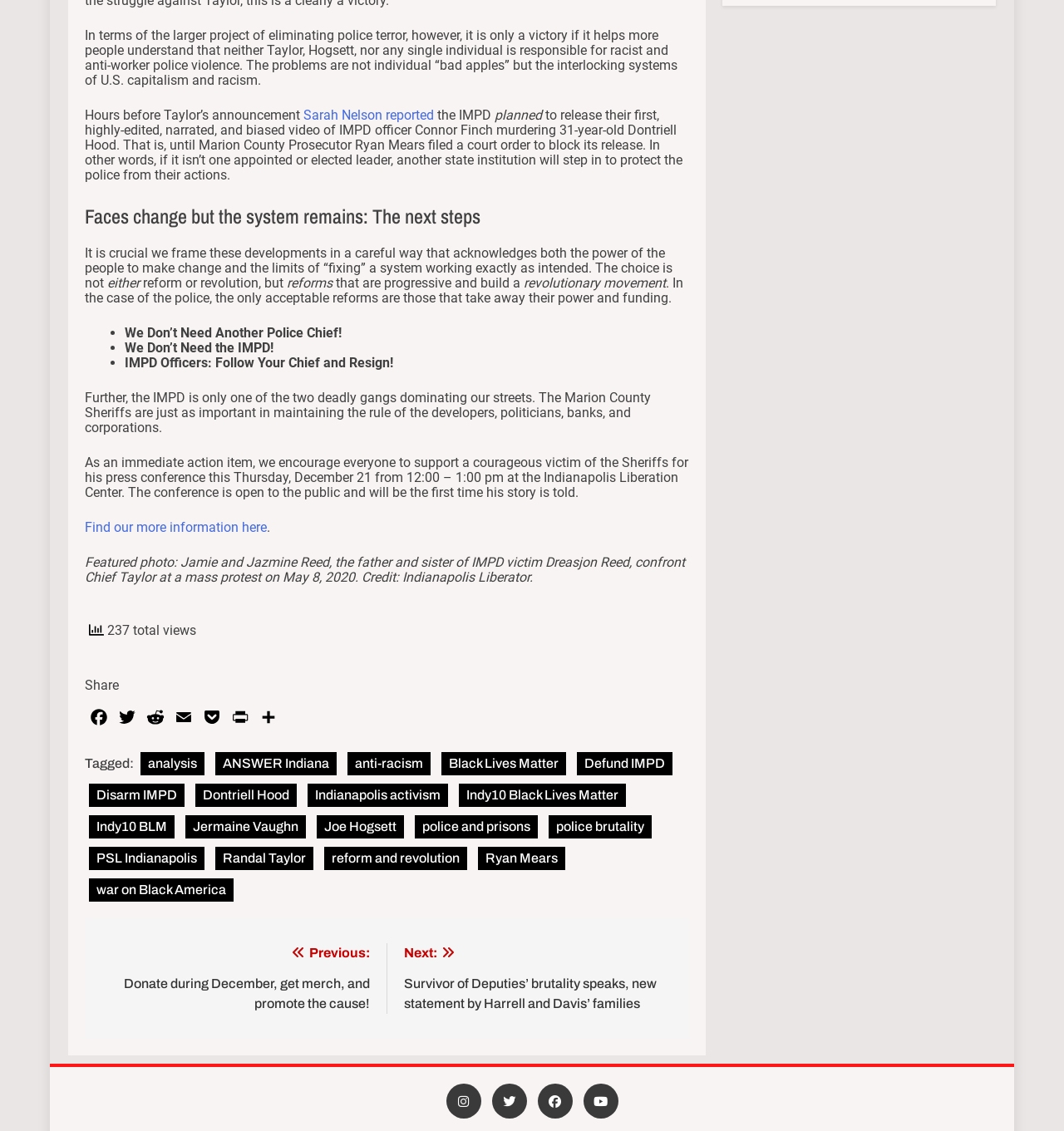Please provide a detailed answer to the question below by examining the image:
What is the relationship between Jamie and Jazmine Reed and Dreasjon Reed?

The article mentions that Jamie and Jazmine Reed, the father and sister of IMPD victim Dreasjon Reed, confronted Chief Taylor at a mass protest on May 8, 2020.